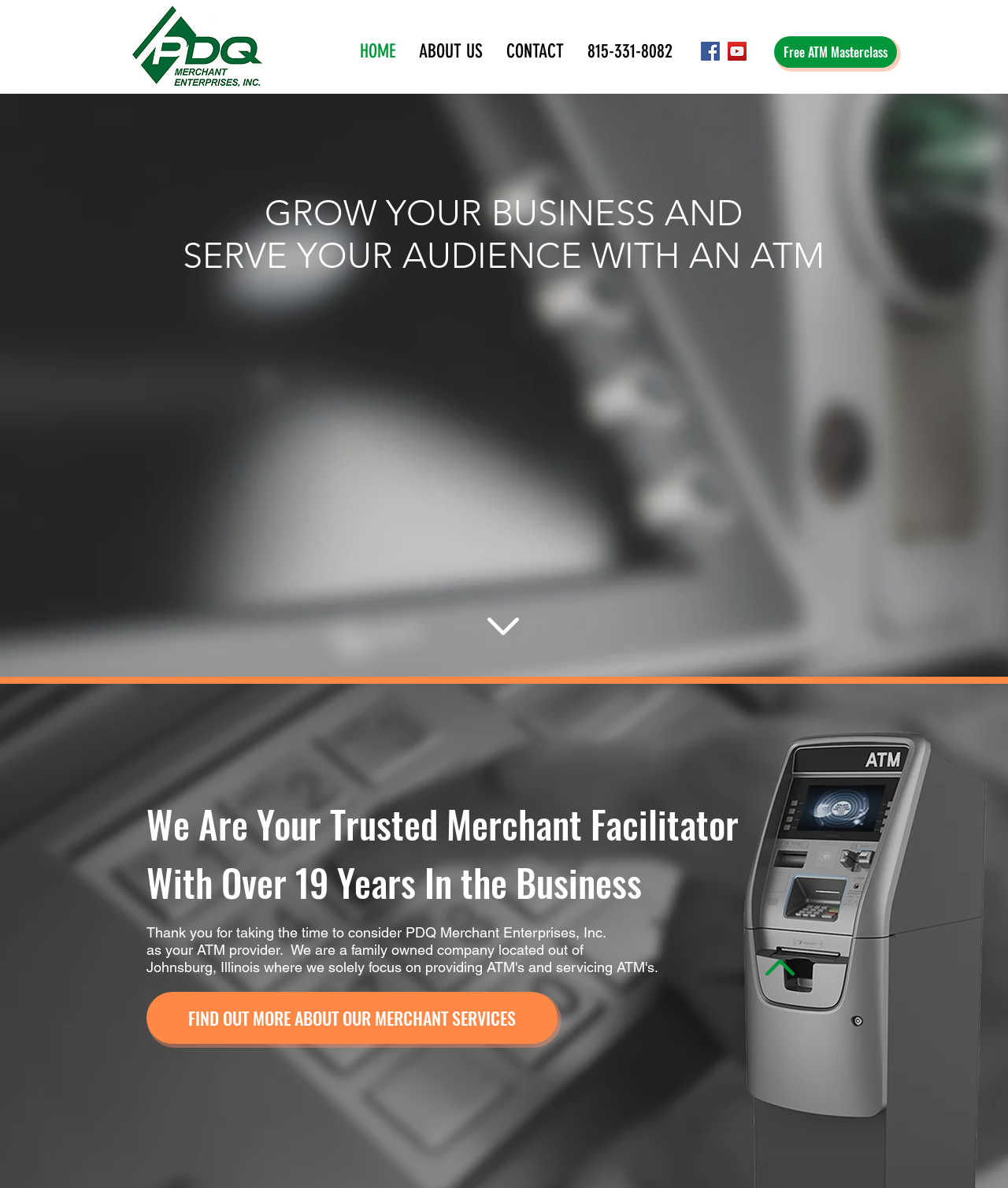What is the company name on the logo?
Offer a detailed and exhaustive answer to the question.

I found the company name on the logo by looking at the image element with the description 'PDQ Merchant Enterprises Logo' at the top left of the page.